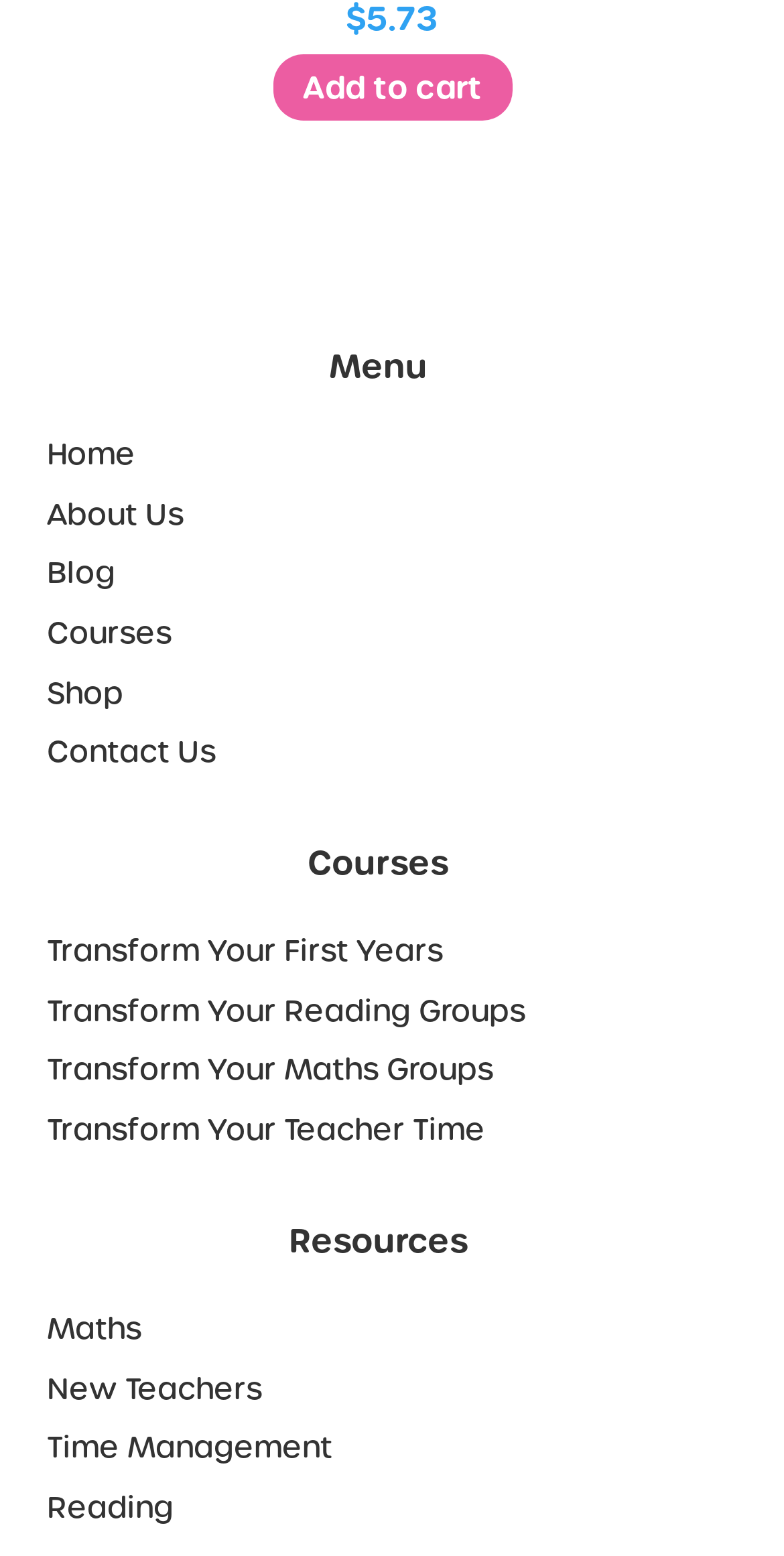What is the second course listed?
Refer to the image and respond with a one-word or short-phrase answer.

Transform Your Reading Groups